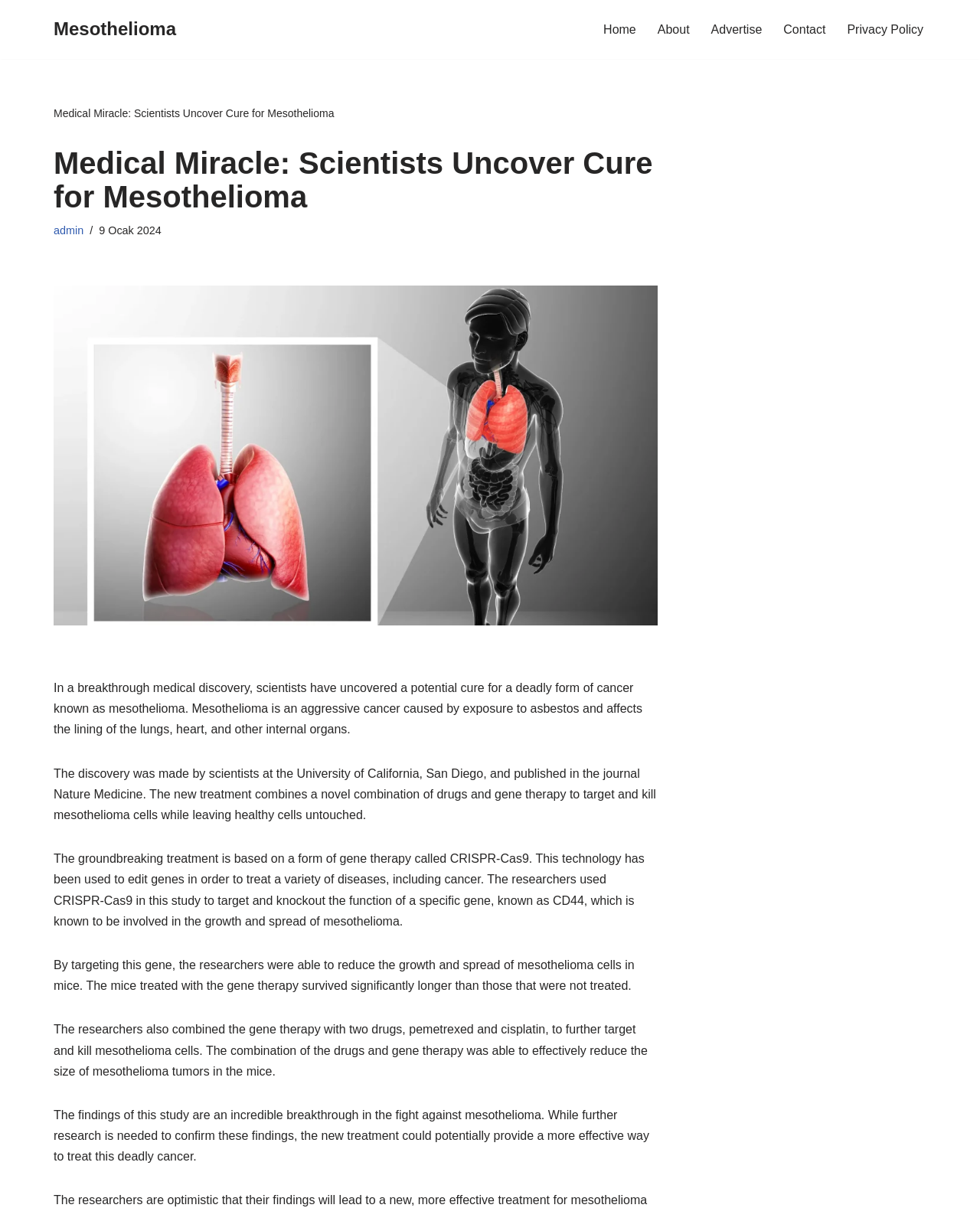Please pinpoint the bounding box coordinates for the region I should click to adhere to this instruction: "Click on the Home link".

None